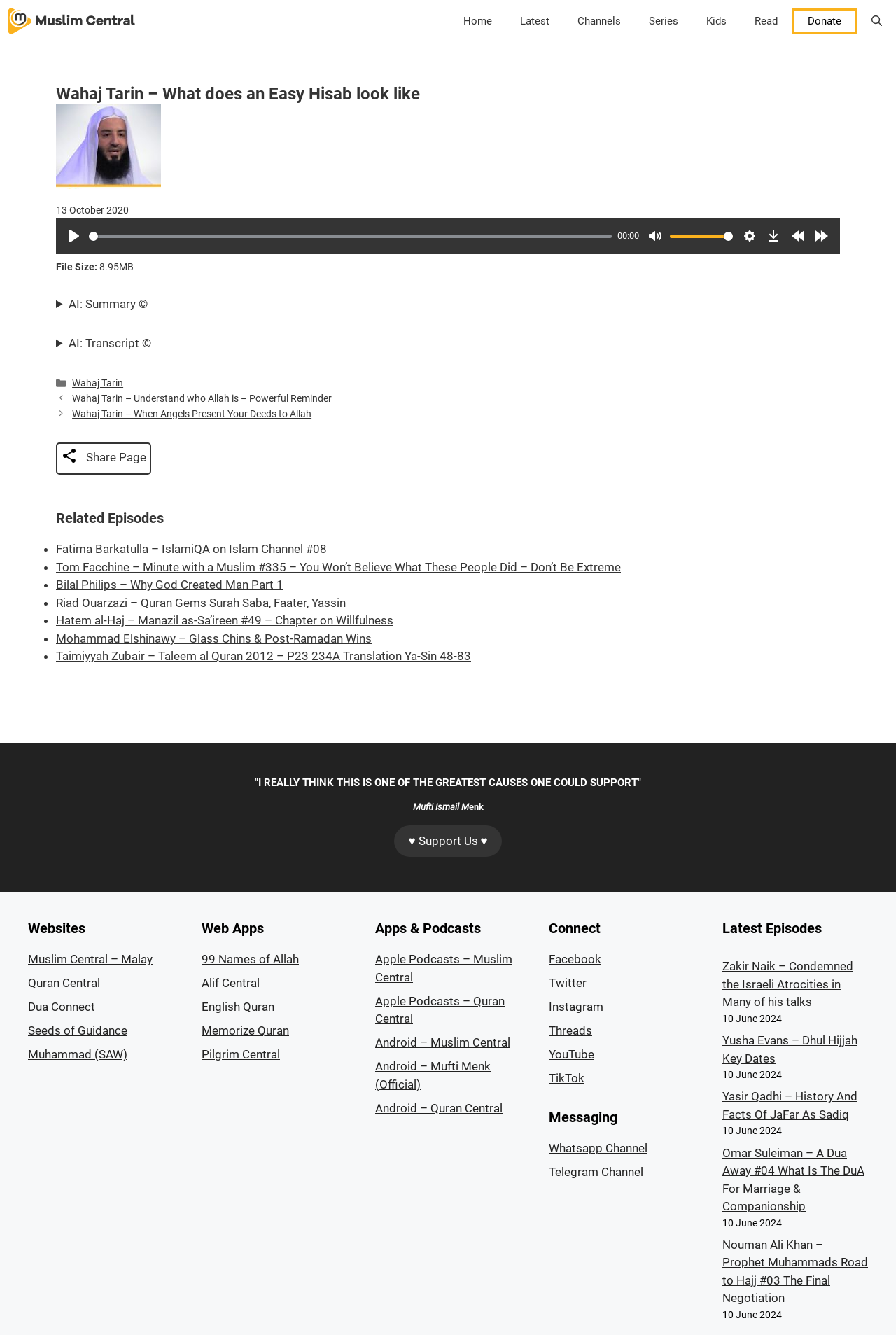Determine the bounding box coordinates of the clickable element necessary to fulfill the instruction: "Check the Saturday hours". Provide the coordinates as four float numbers within the 0 to 1 range, i.e., [left, top, right, bottom].

None